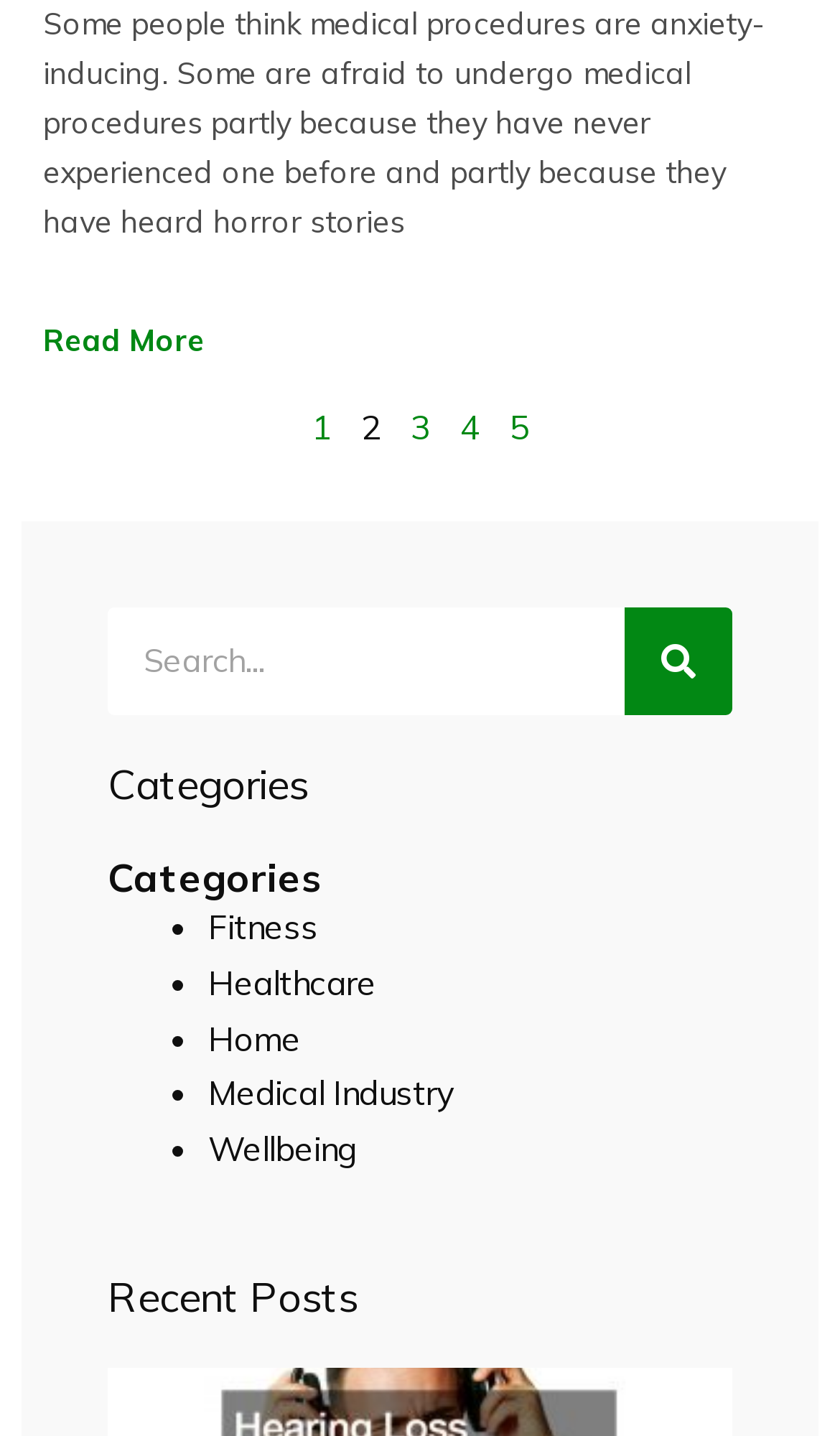Given the element description, predict the bounding box coordinates in the format (top-left x, top-left y, bottom-right x, bottom-right y), using floating point numbers between 0 and 1: Page3

[0.488, 0.282, 0.512, 0.312]